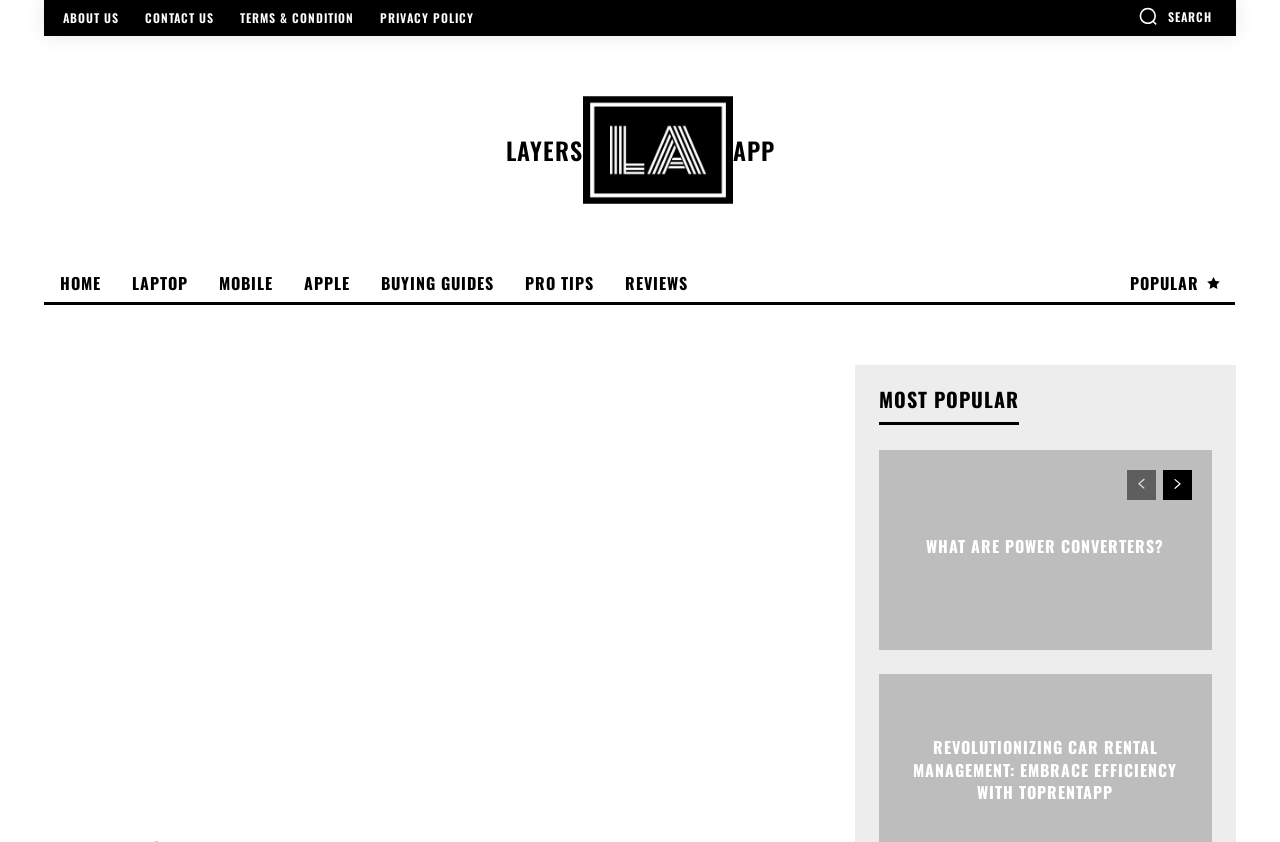What is the text of the button in the top right corner?
Based on the screenshot, provide a one-word or short-phrase response.

SEARCH